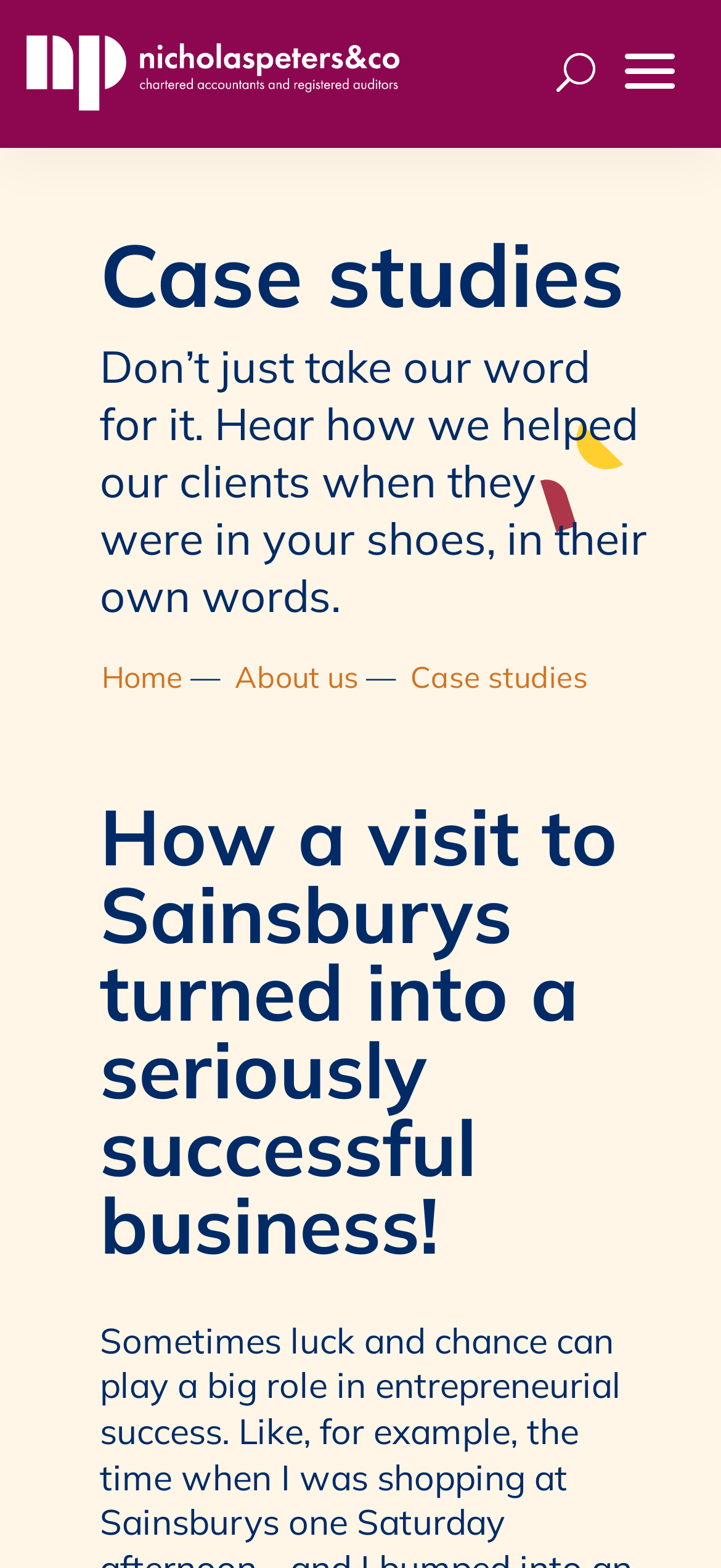What is the phone number of the company?
Ensure your answer is thorough and detailed.

I found the phone number of the company by looking at the link element with the text '+44 (0)203 667 5200' which is located at the top of the webpage, and it is a clickable link.